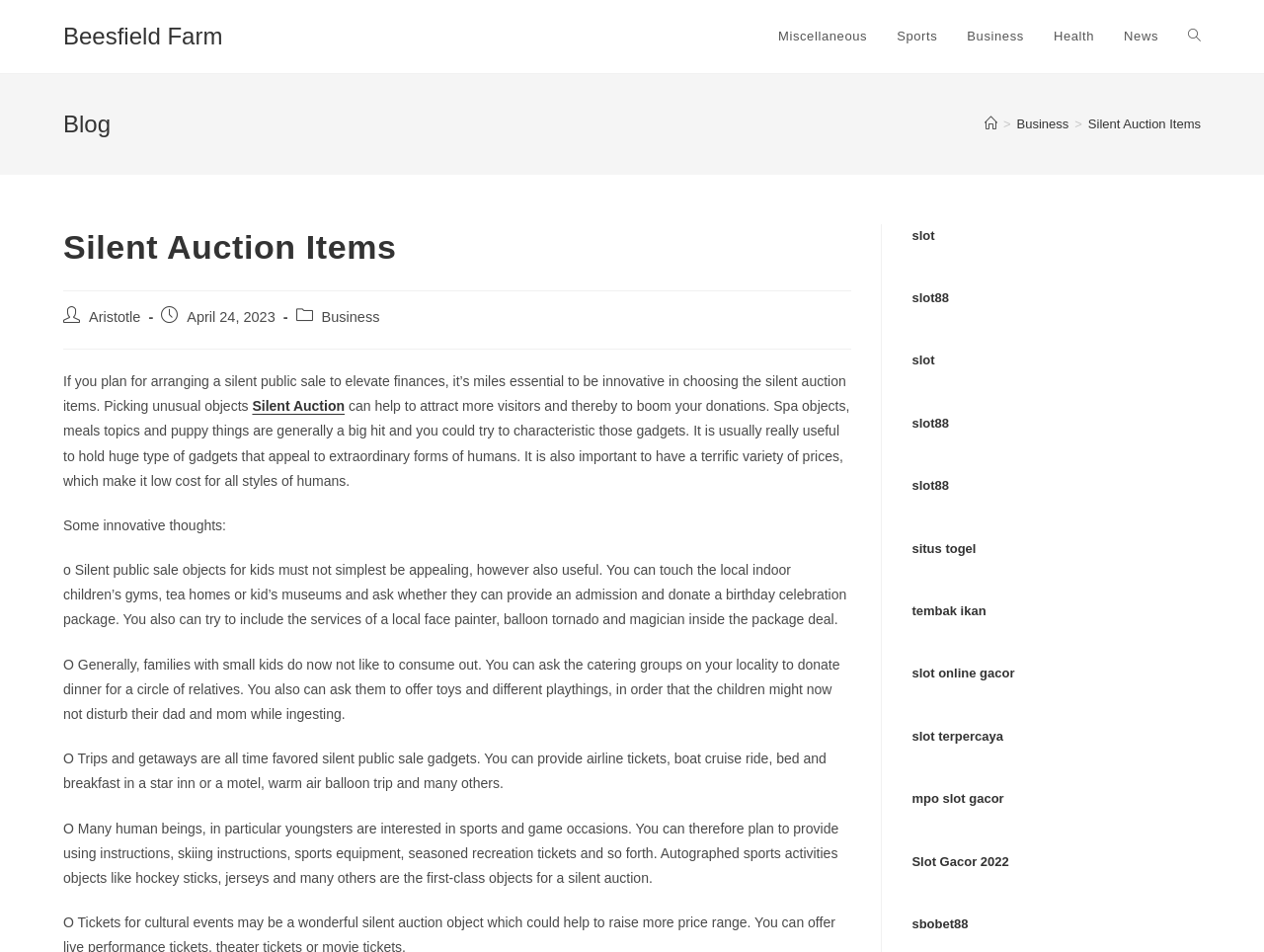Identify the coordinates of the bounding box for the element that must be clicked to accomplish the instruction: "Click on the link to read about Modern farms to boost Pakistan’s dairy products exports".

None